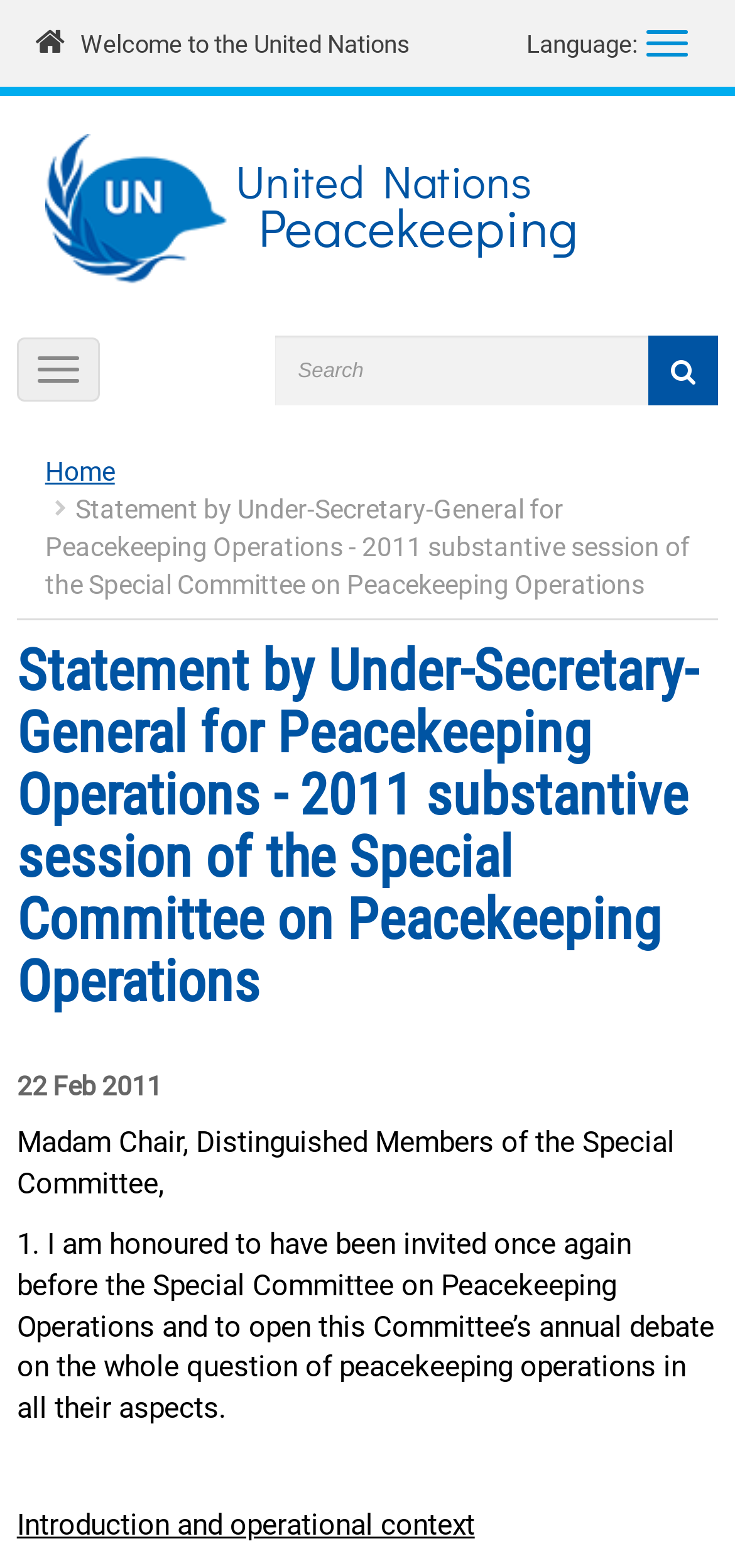What is the main title displayed on this webpage?

Statement by Under-Secretary-General for Peacekeeping Operations - 2011 substantive session of the Special Committee on Peacekeeping Operations